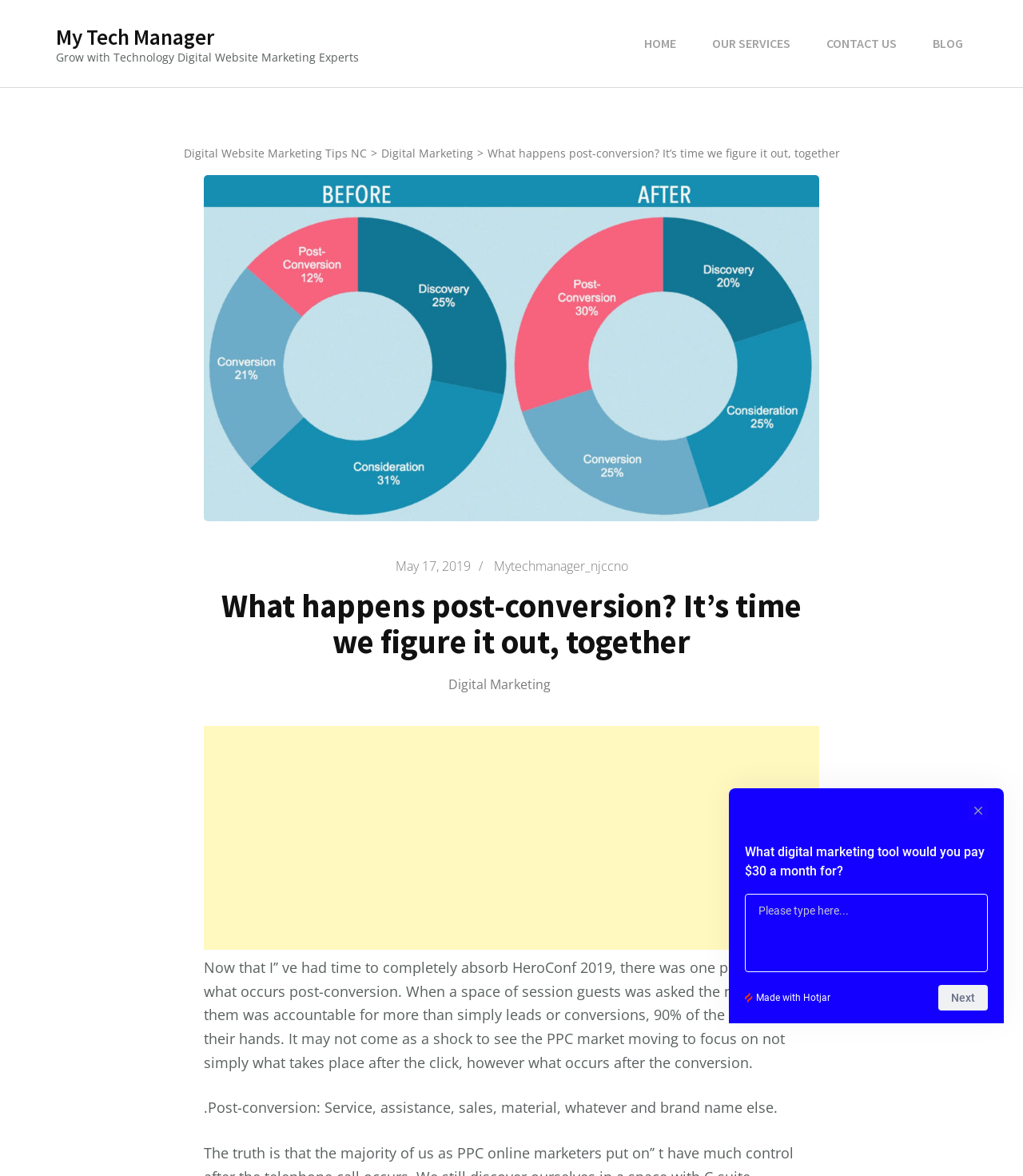Specify the bounding box coordinates of the area to click in order to execute this command: 'Click on 'HOME''. The coordinates should consist of four float numbers ranging from 0 to 1, and should be formatted as [left, top, right, bottom].

[0.626, 0.027, 0.665, 0.047]